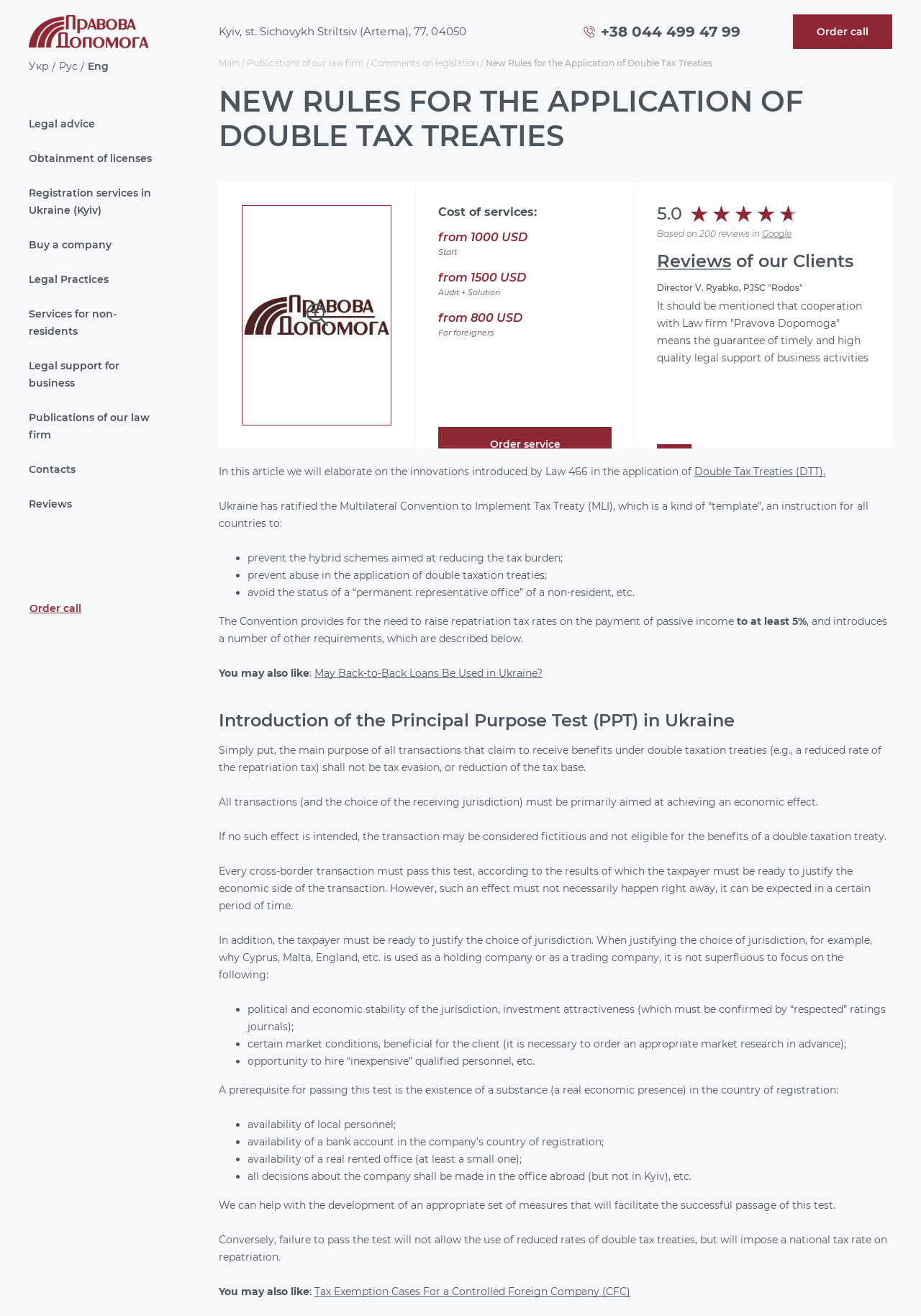Please indicate the bounding box coordinates of the element's region to be clicked to achieve the instruction: "Learn about tax optimization and tax planning in Ukraine". Provide the coordinates as four float numbers between 0 and 1, i.e., [left, top, right, bottom].

[0.262, 0.156, 0.425, 0.323]